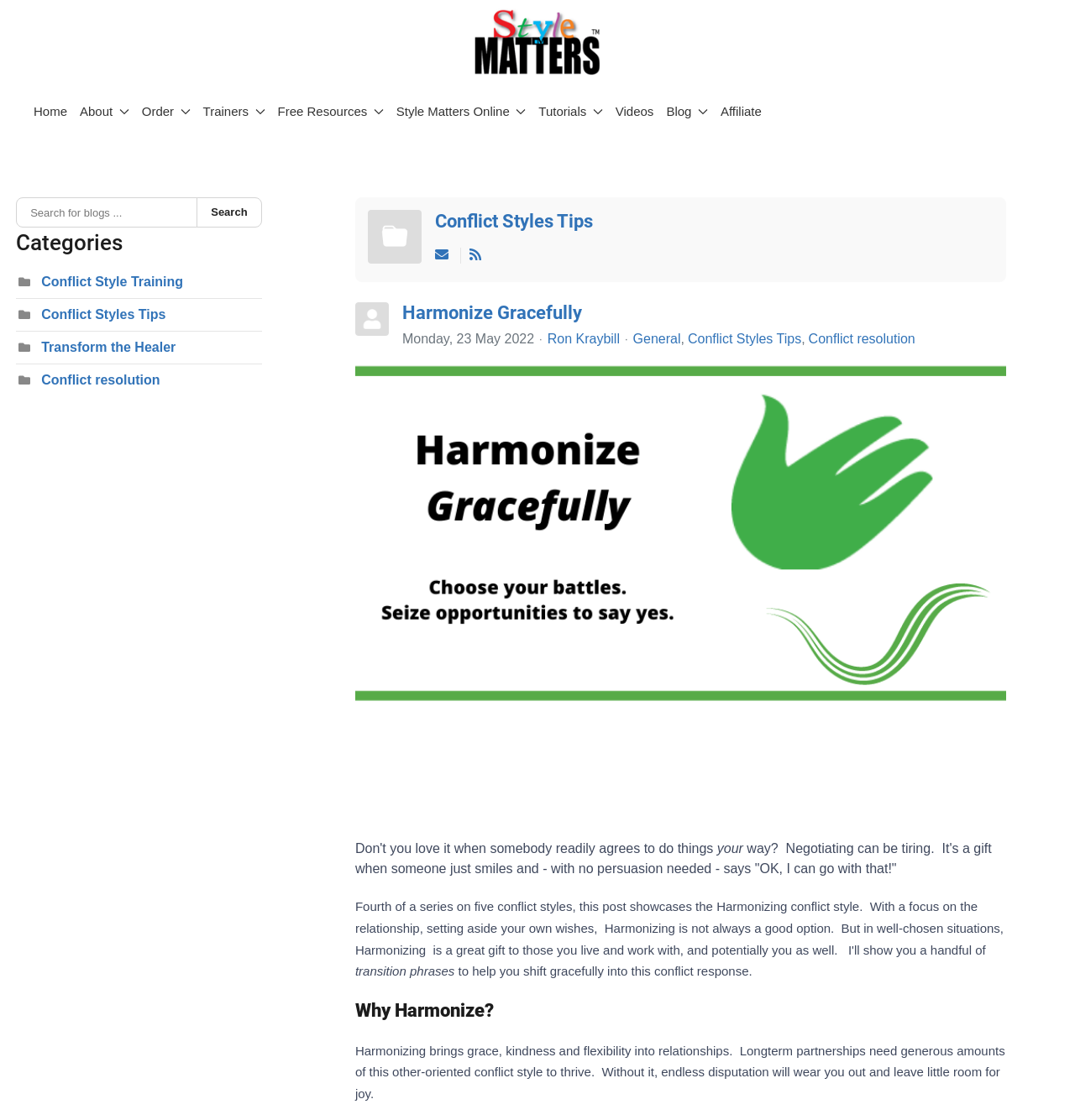Specify the bounding box coordinates of the area to click in order to execute this command: 'Click on the 'Order' button'. The coordinates should consist of four float numbers ranging from 0 to 1, and should be formatted as [left, top, right, bottom].

[0.132, 0.075, 0.177, 0.124]